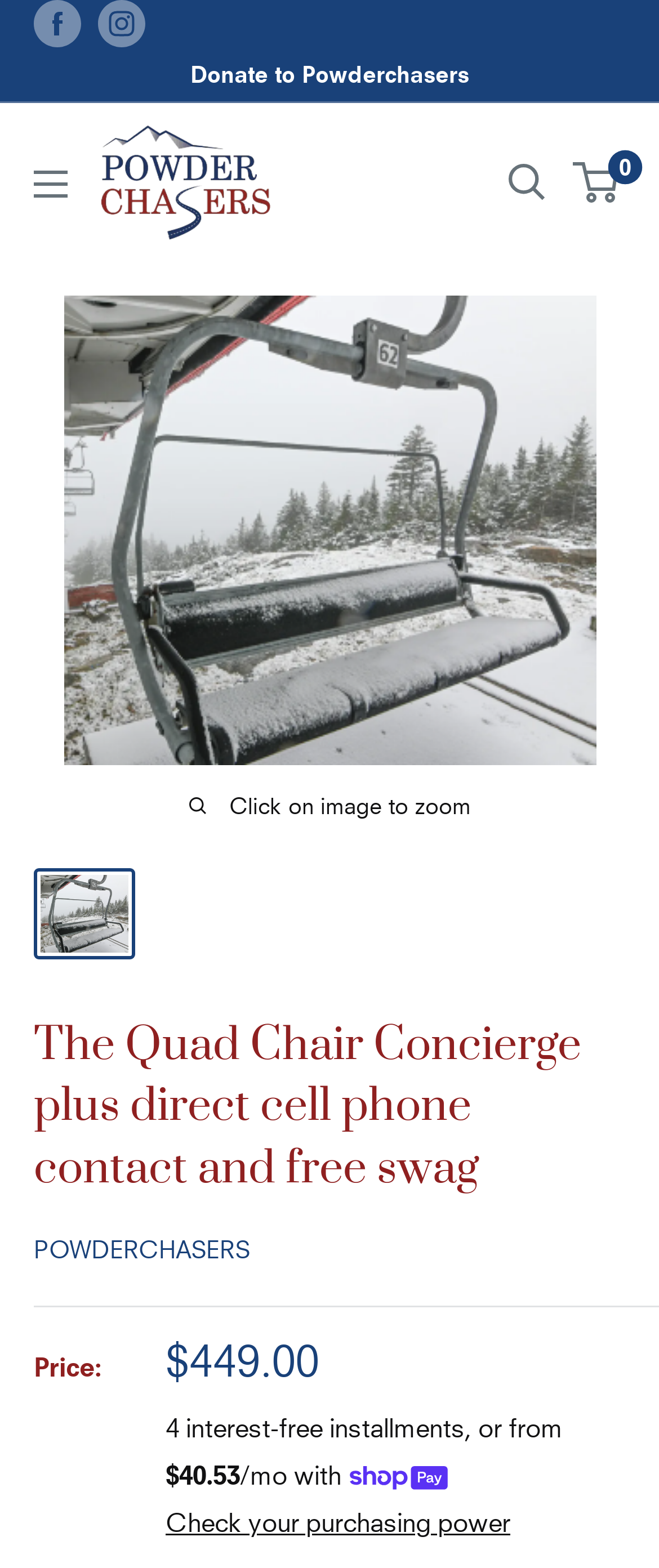Bounding box coordinates should be provided in the format (top-left x, top-left y, bottom-right x, bottom-right y) with all values between 0 and 1. Identify the bounding box for this UI element: aria-describedby="a11y-new-window-message" aria-label="Follow us on Instagram"

[0.149, 0.0, 0.221, 0.03]